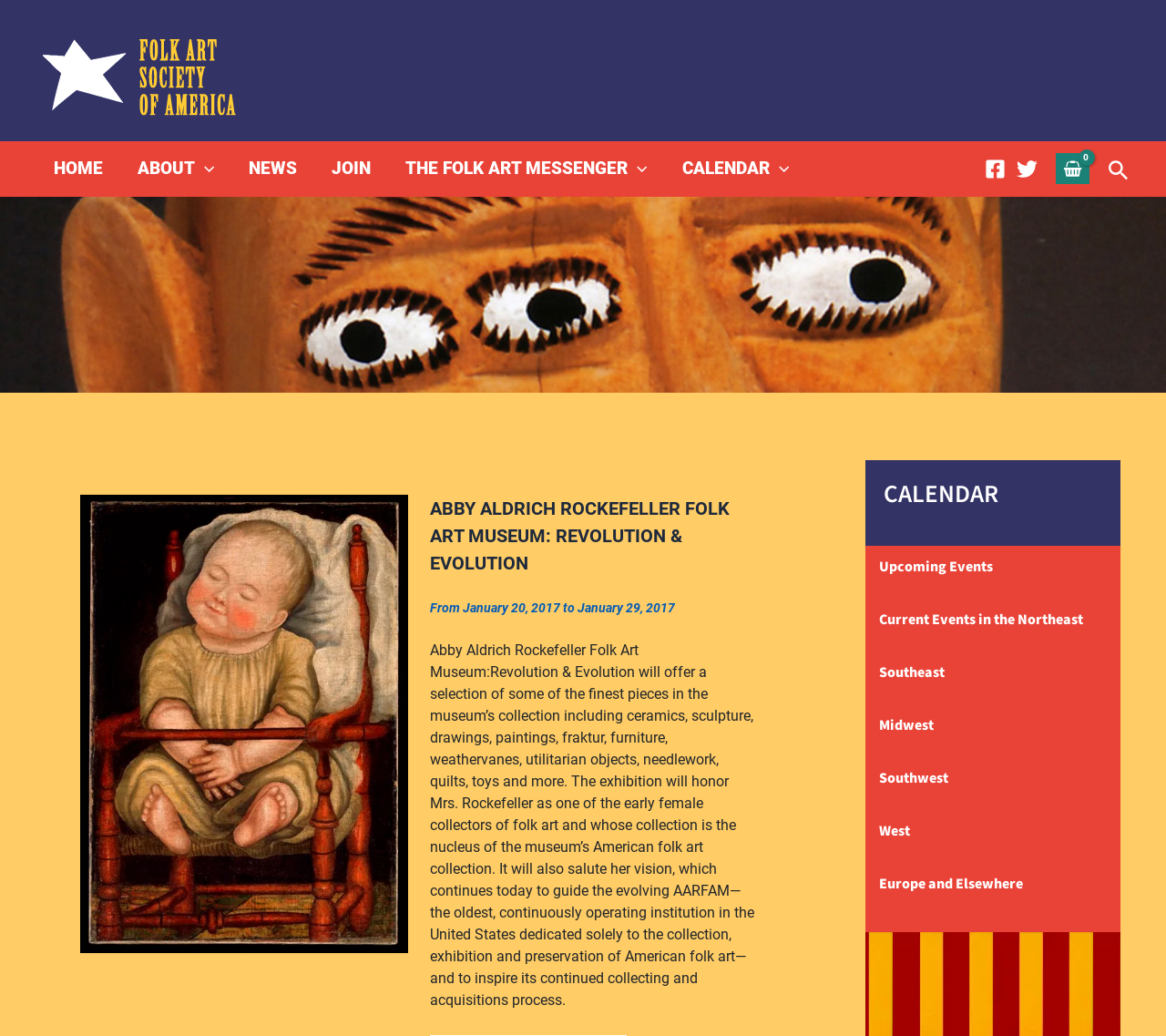Please mark the bounding box coordinates of the area that should be clicked to carry out the instruction: "View the calendar".

[0.758, 0.462, 0.961, 0.493]